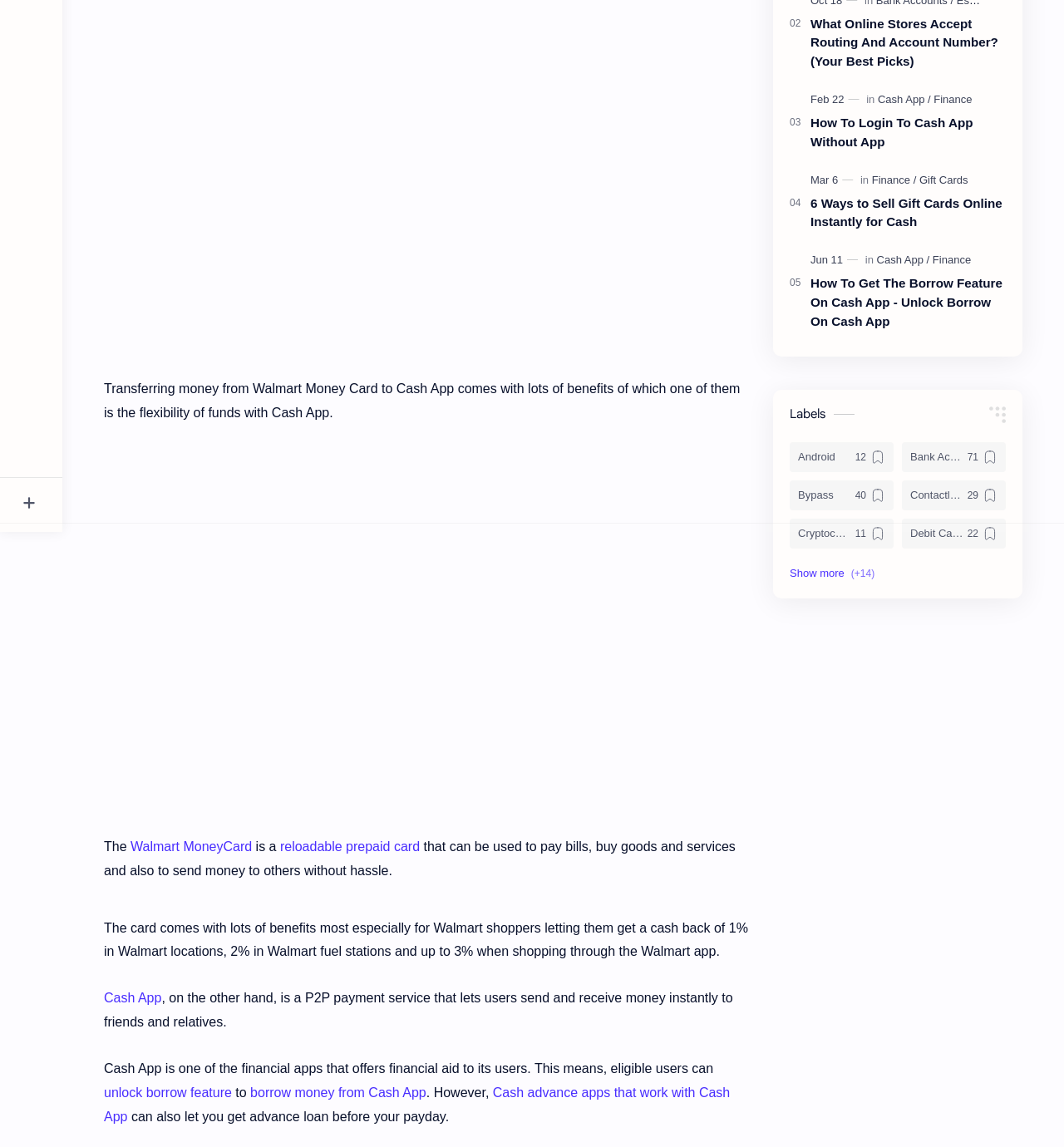Determine the bounding box coordinates for the HTML element described here: "borrow money from Cash App".

[0.235, 0.946, 0.401, 0.959]